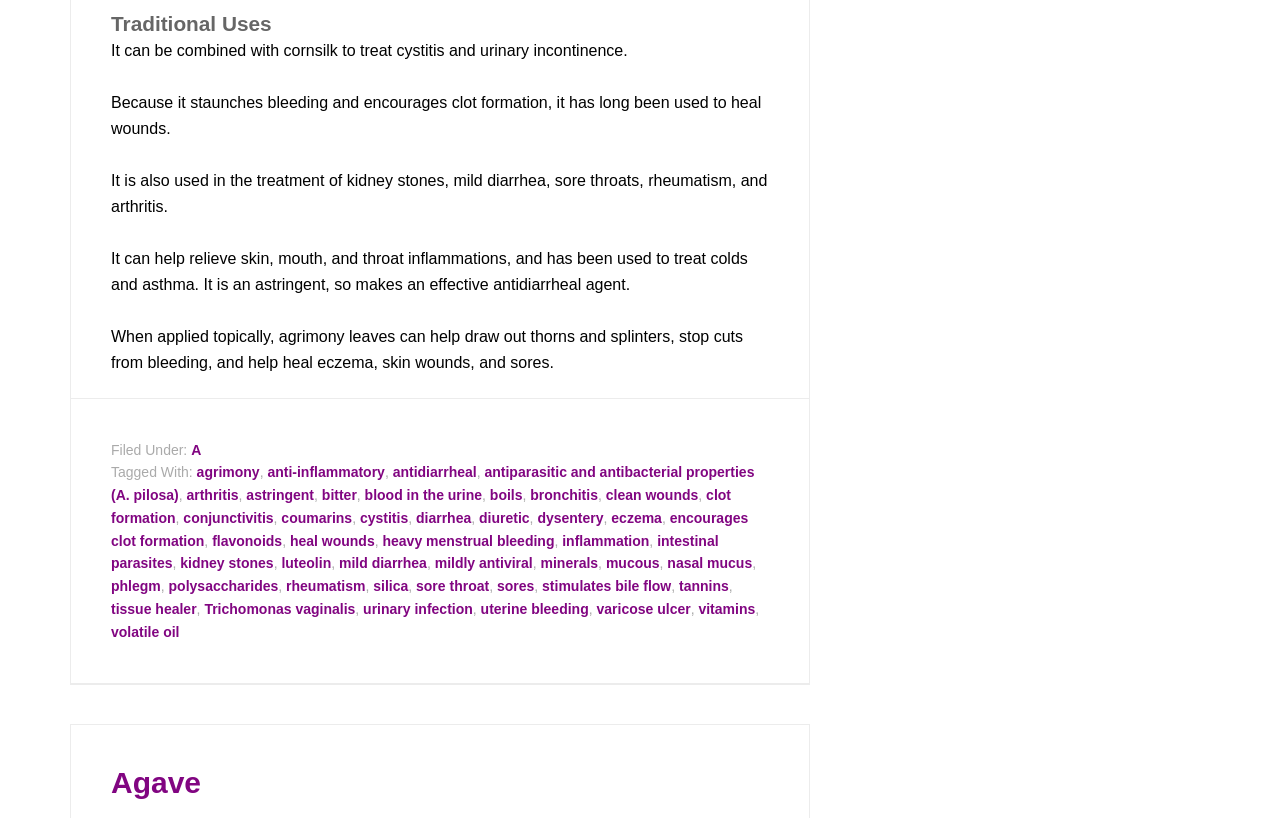Respond concisely with one word or phrase to the following query:
What is the traditional use of agrimony?

Healing wounds